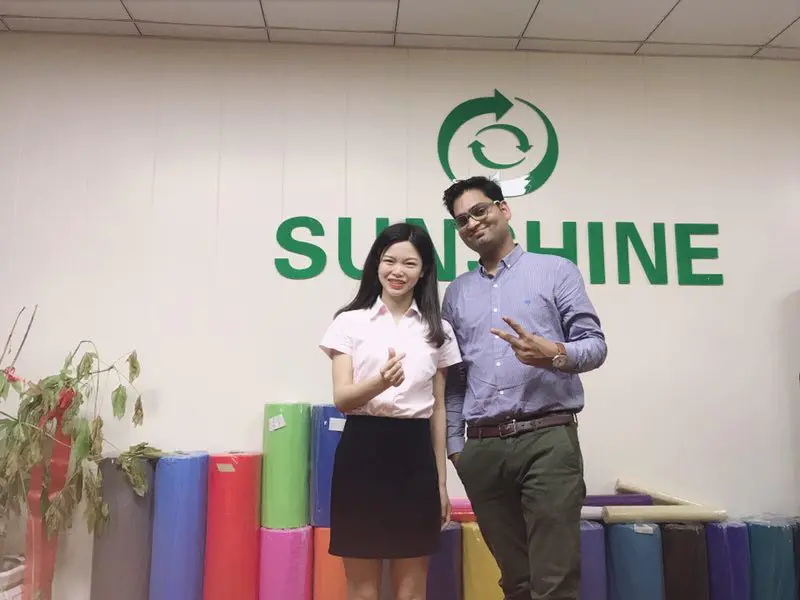Provide a thorough and detailed response to the question by examining the image: 
What is the background of the image?

The background of the image showcases a variety of colorful fabric rolls, suggesting a creative environment related to fabric design or retail.